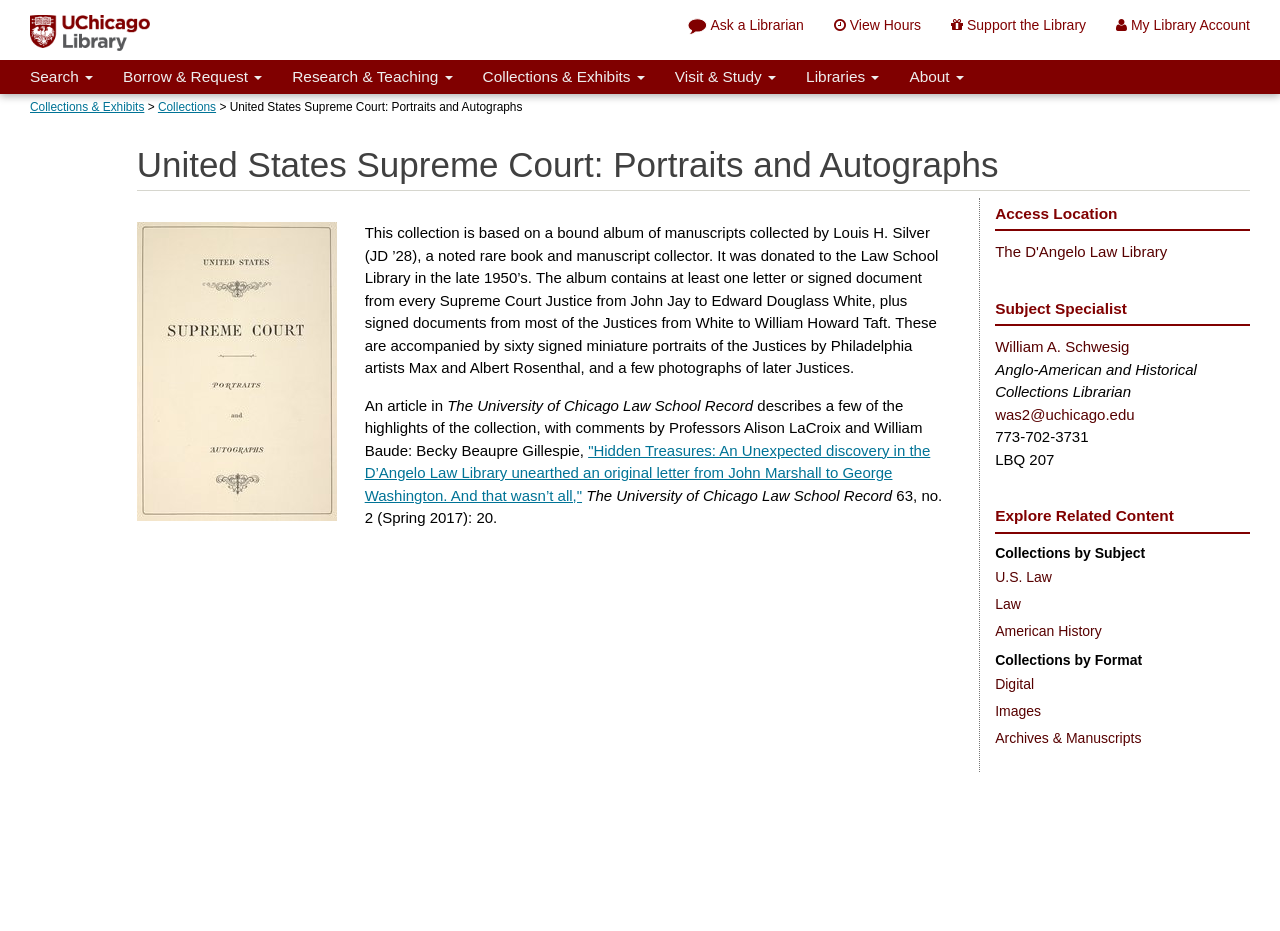Identify the bounding box coordinates of the clickable region necessary to fulfill the following instruction: "Click the 'Ask a Librarian' link". The bounding box coordinates should be four float numbers between 0 and 1, i.e., [left, top, right, bottom].

[0.526, 0.0, 0.64, 0.054]